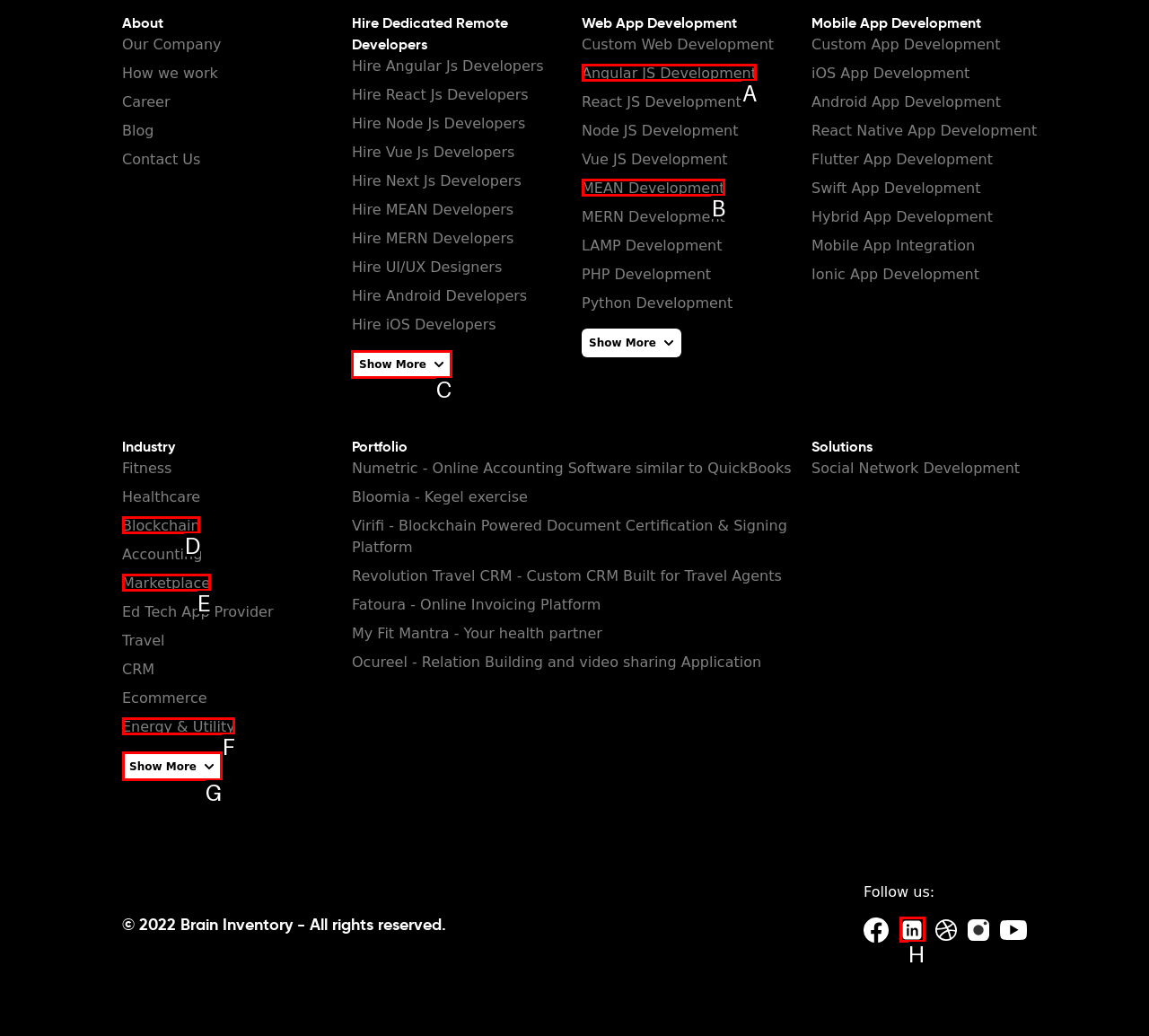Select the correct UI element to click for this task: Click on 'Show More'.
Answer using the letter from the provided options.

C